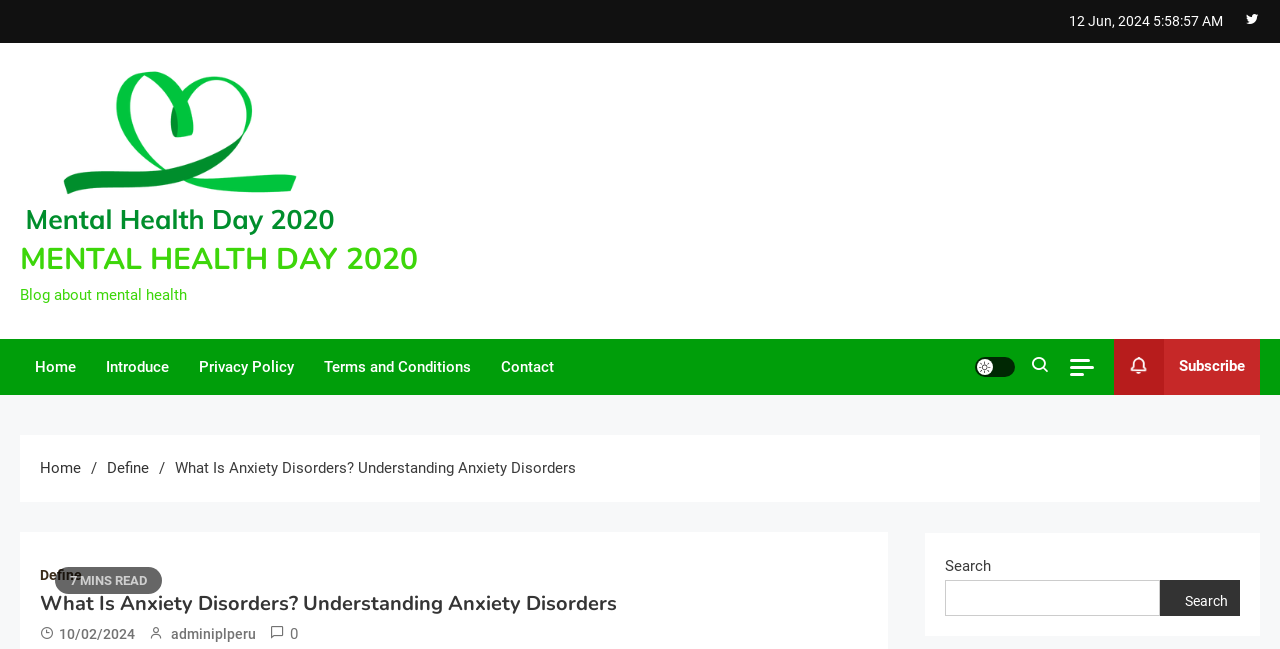Given the element description: "site mode button", predict the bounding box coordinates of this UI element. The coordinates must be four float numbers between 0 and 1, given as [left, top, right, bottom].

[0.762, 0.55, 0.793, 0.581]